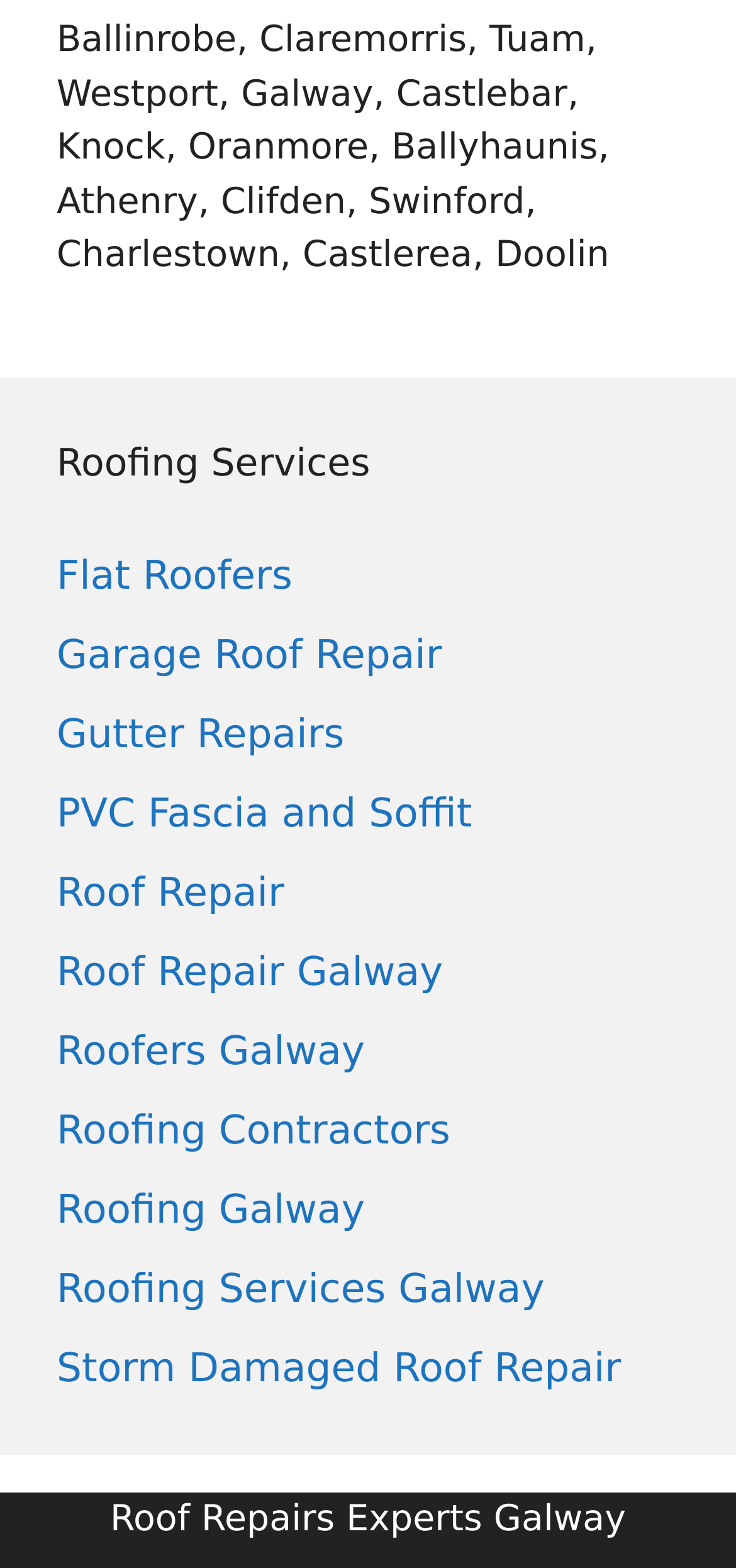Please identify the bounding box coordinates of the clickable area that will fulfill the following instruction: "Learn about Storm Damaged Roof Repair". The coordinates should be in the format of four float numbers between 0 and 1, i.e., [left, top, right, bottom].

[0.077, 0.858, 0.844, 0.887]